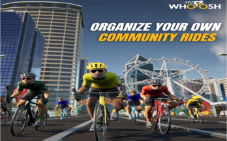Answer this question in one word or a short phrase: What do the cyclists' jerseys represent?

Diversity